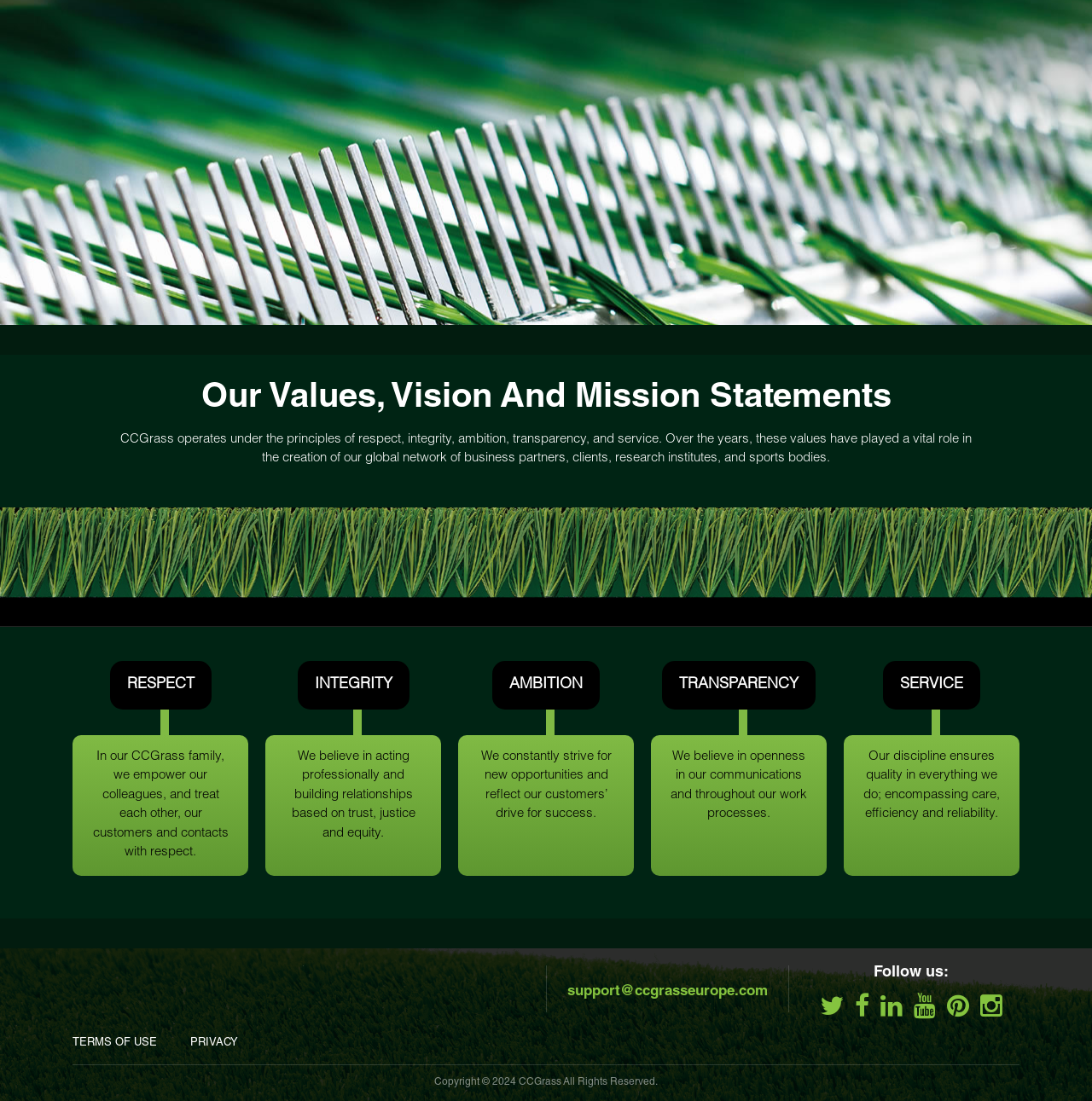What is the purpose of the company according to the webpage?
Look at the image and respond with a single word or a short phrase.

Building relationships